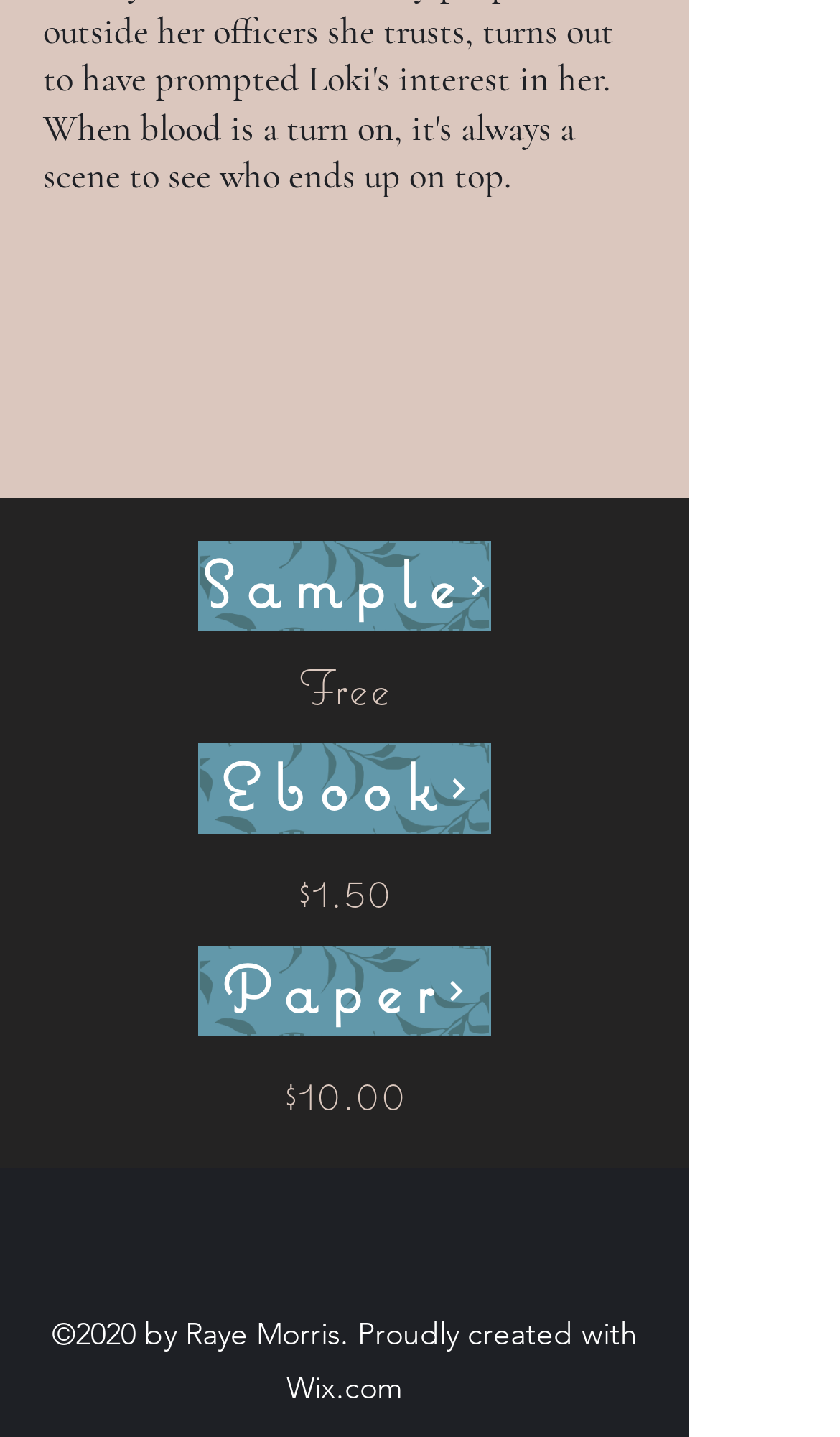Find the bounding box coordinates of the area that needs to be clicked in order to achieve the following instruction: "View Recent Posts". The coordinates should be specified as four float numbers between 0 and 1, i.e., [left, top, right, bottom].

None